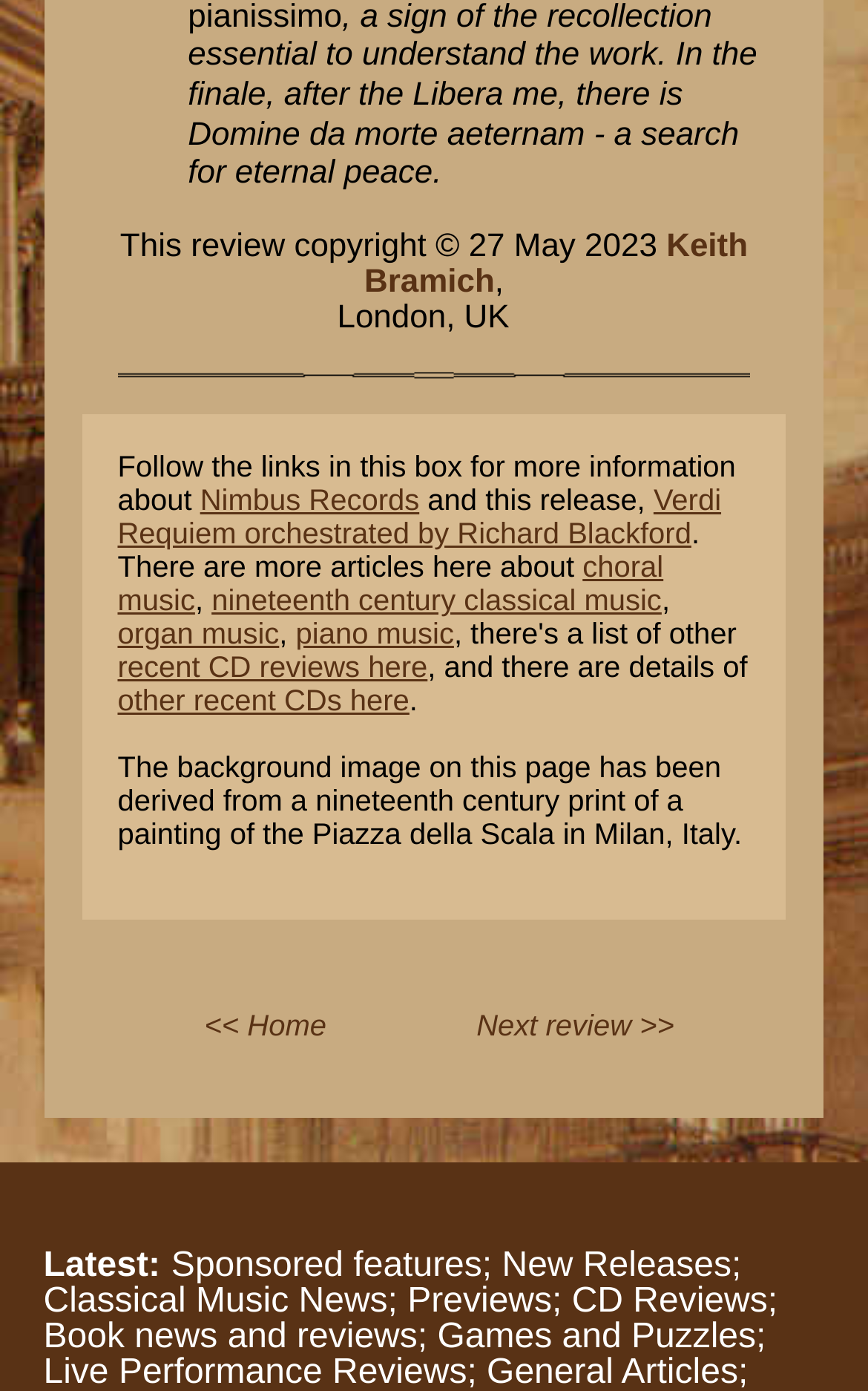Who is the author of this review?
Provide a one-word or short-phrase answer based on the image.

Keith Bramich